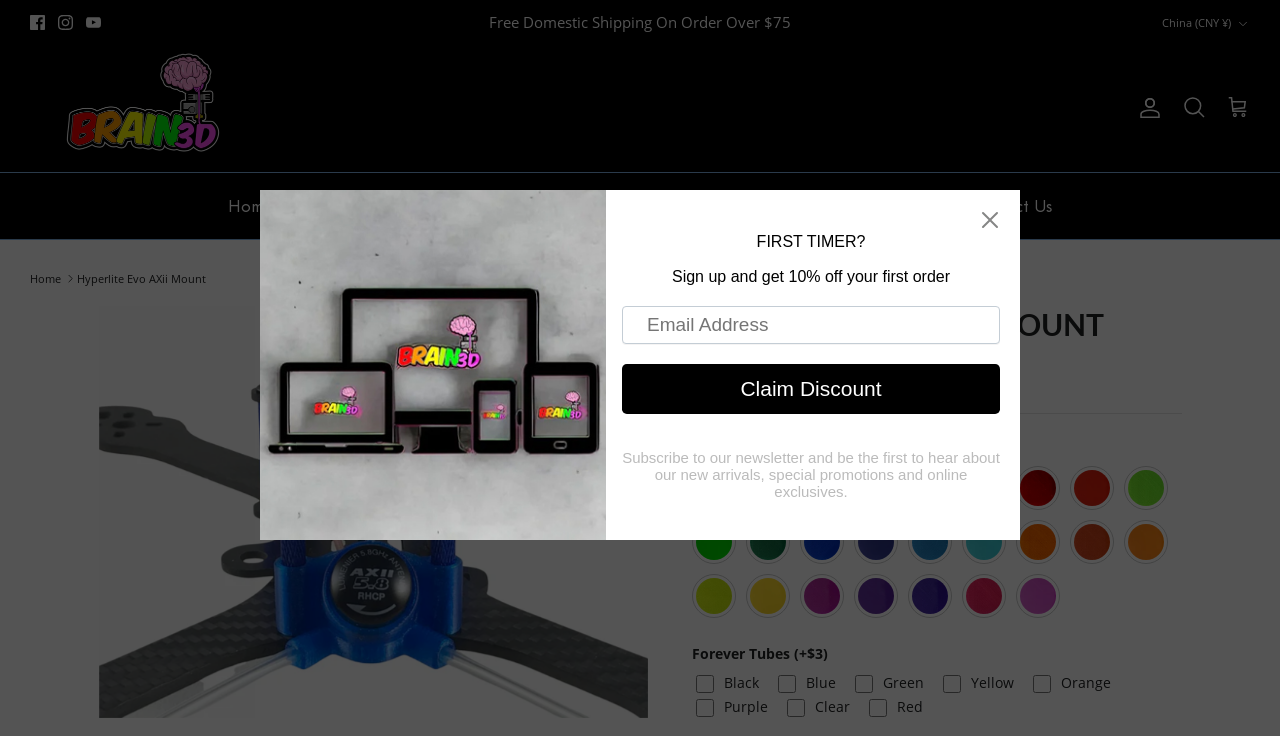Find the bounding box coordinates for the element that must be clicked to complete the instruction: "Select the currency". The coordinates should be four float numbers between 0 and 1, indicated as [left, top, right, bottom].

[0.908, 0.009, 0.977, 0.052]